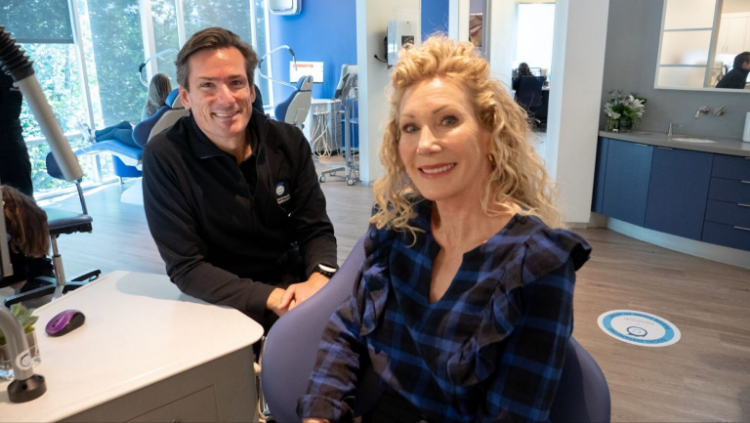What is the orthodontist wearing?
Answer the question based on the image using a single word or a brief phrase.

Black jacket with a badge